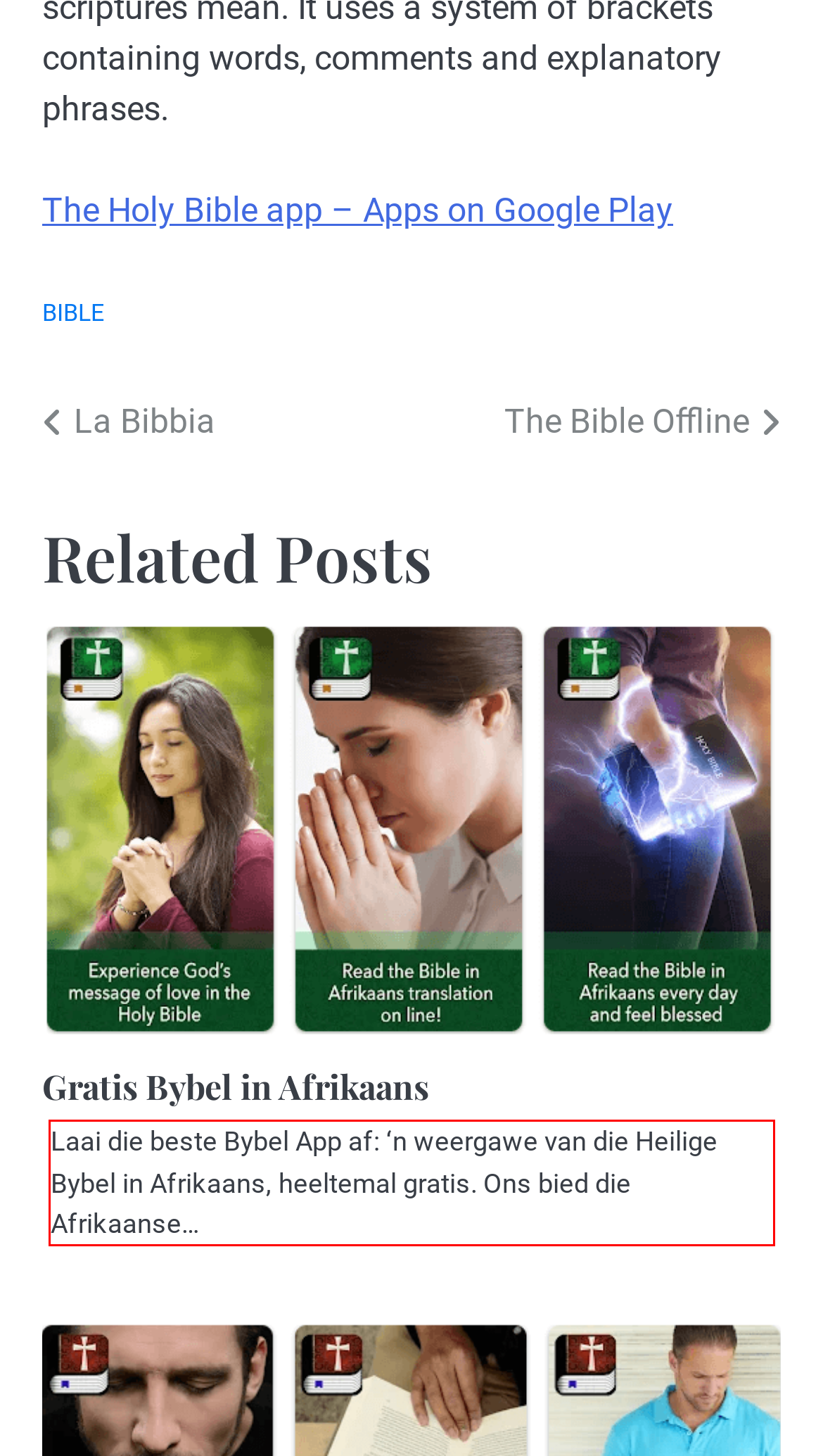You are presented with a webpage screenshot featuring a red bounding box. Perform OCR on the text inside the red bounding box and extract the content.

Laai die beste Bybel App af: ‘n weergawe van die Heilige Bybel in Afrikaans, heeltemal gratis. Ons bied die Afrikaanse…